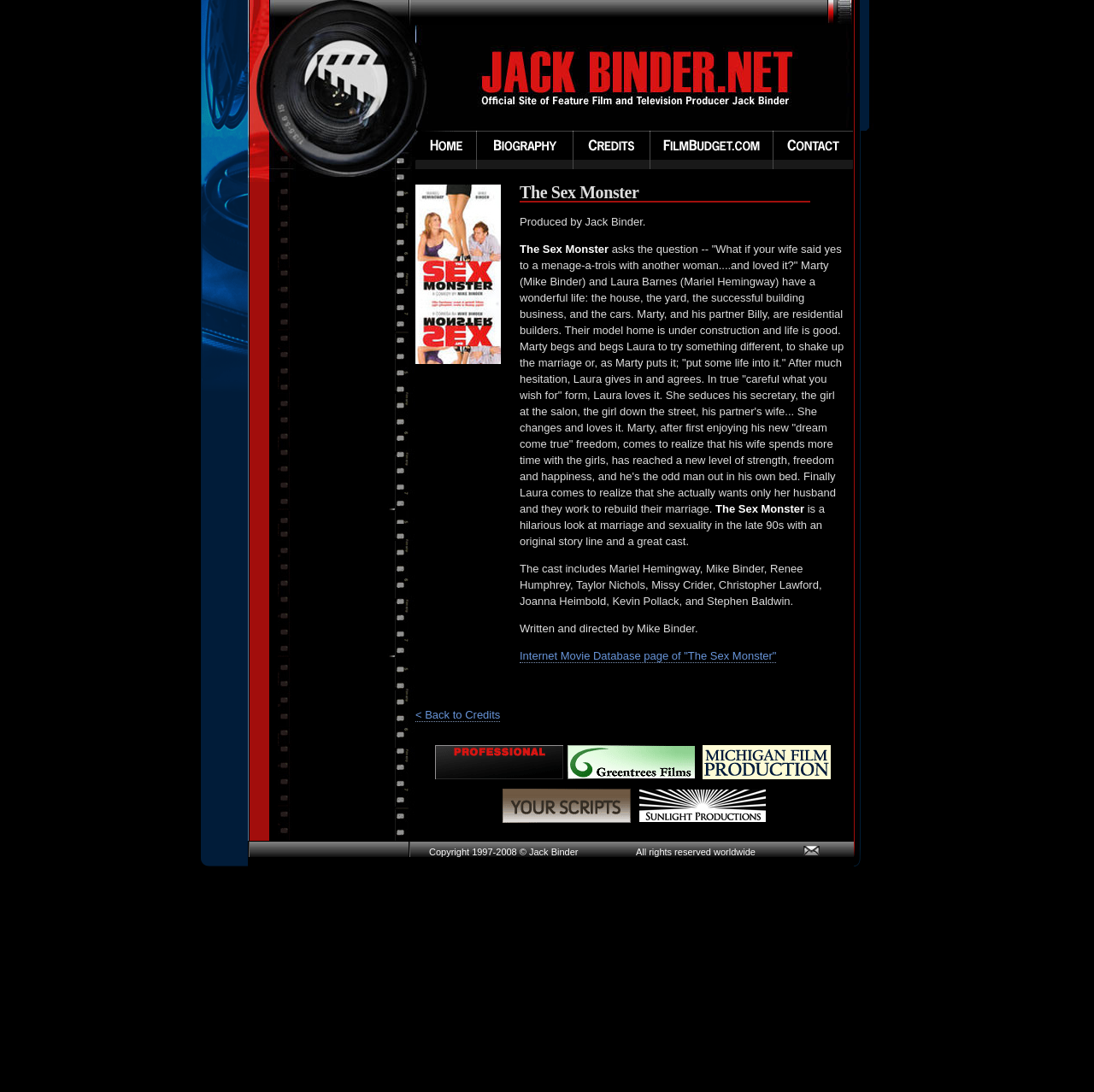Locate the bounding box coordinates of the element's region that should be clicked to carry out the following instruction: "Read more about the film 'The Sex Monster'". The coordinates need to be four float numbers between 0 and 1, i.e., [left, top, right, bottom].

[0.475, 0.197, 0.59, 0.209]